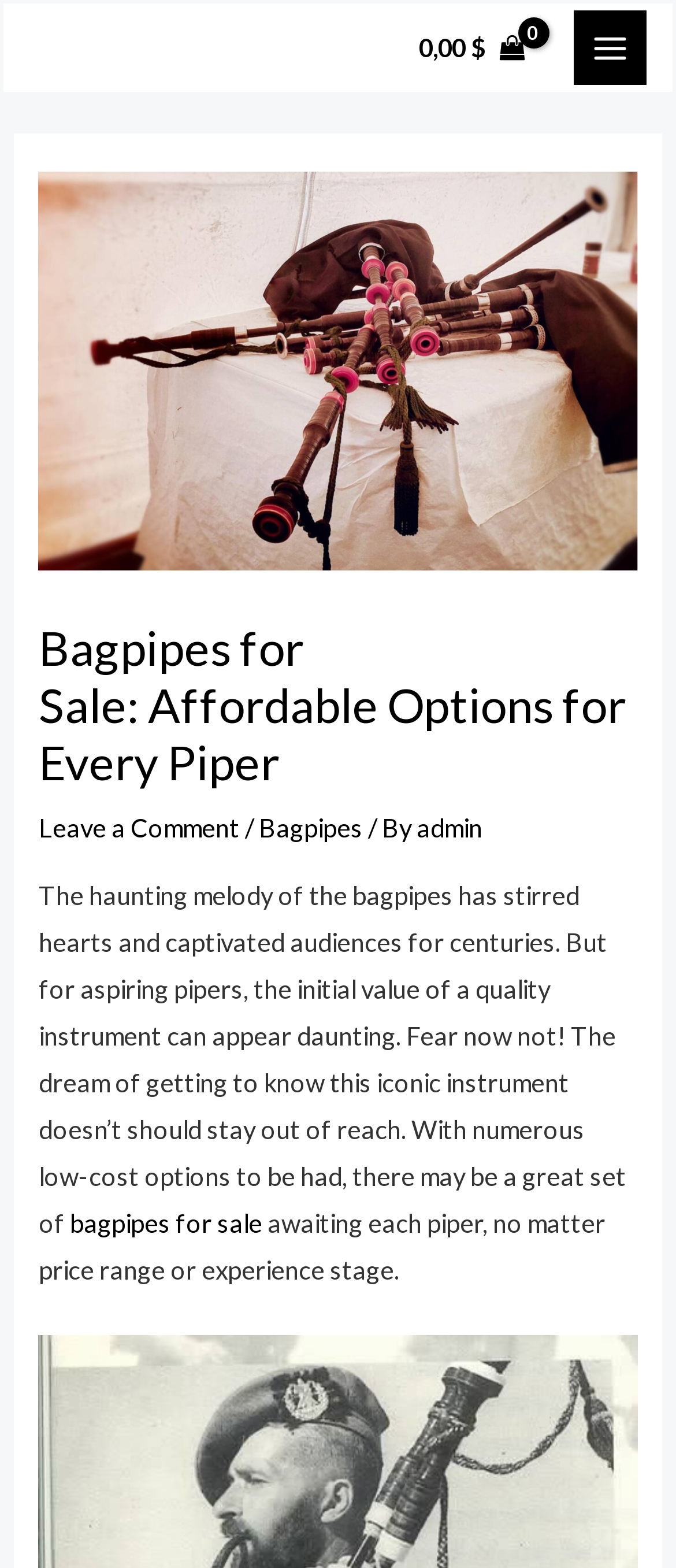Please provide a comprehensive response to the question below by analyzing the image: 
What is the main topic of the webpage?

I analyzed the content of the webpage and found that the main heading is 'Bagpipes for Sale: Affordable Options for Every Piper' and the text below it talks about the history and affordability of bagpipes, so I concluded that the main topic is bagpipes.